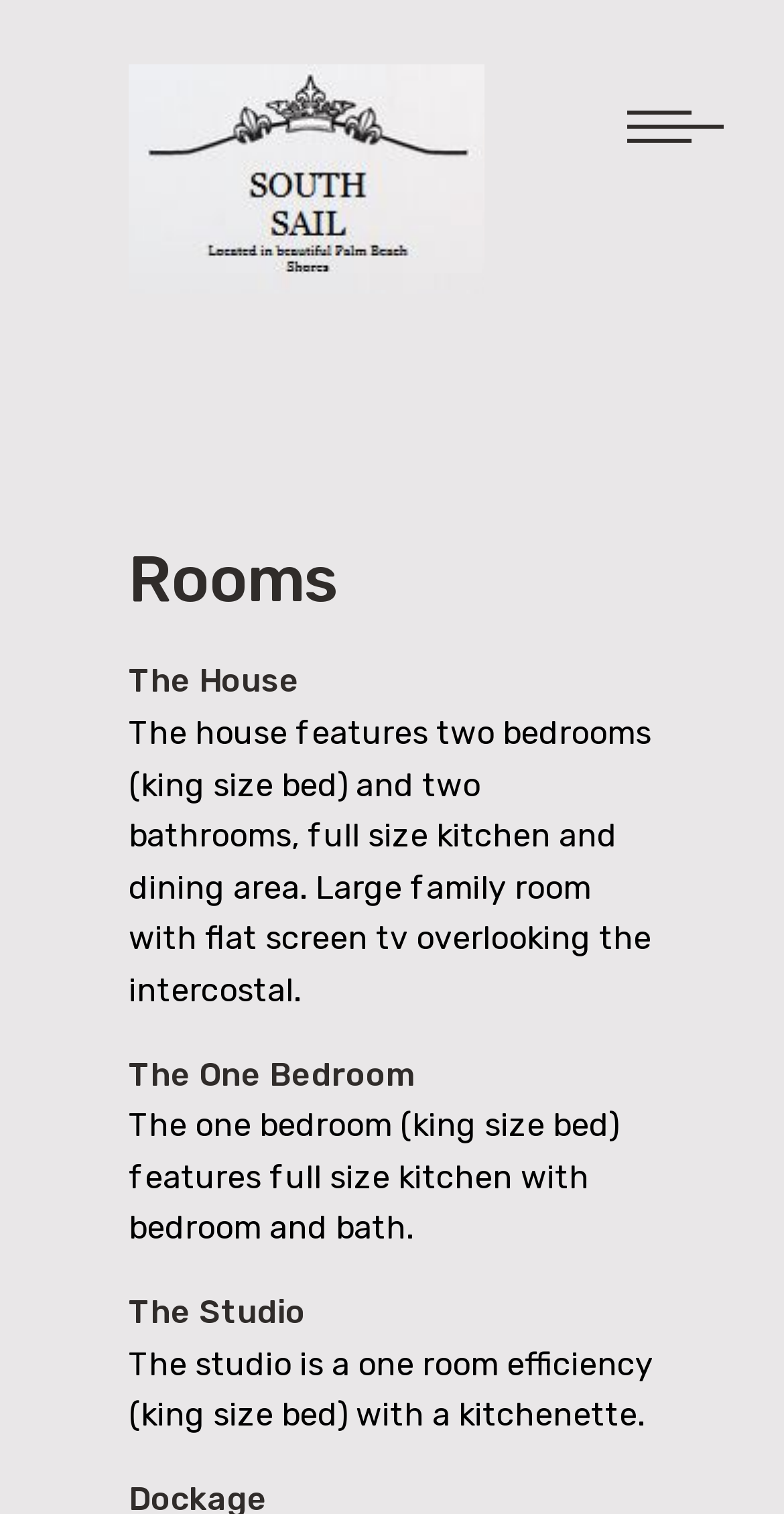What is the kitchen type in The Studio?
Based on the image, answer the question in a detailed manner.

According to the webpage, The Studio is a one room efficiency with a kitchenette. This information is found in the static text element describing The Studio.